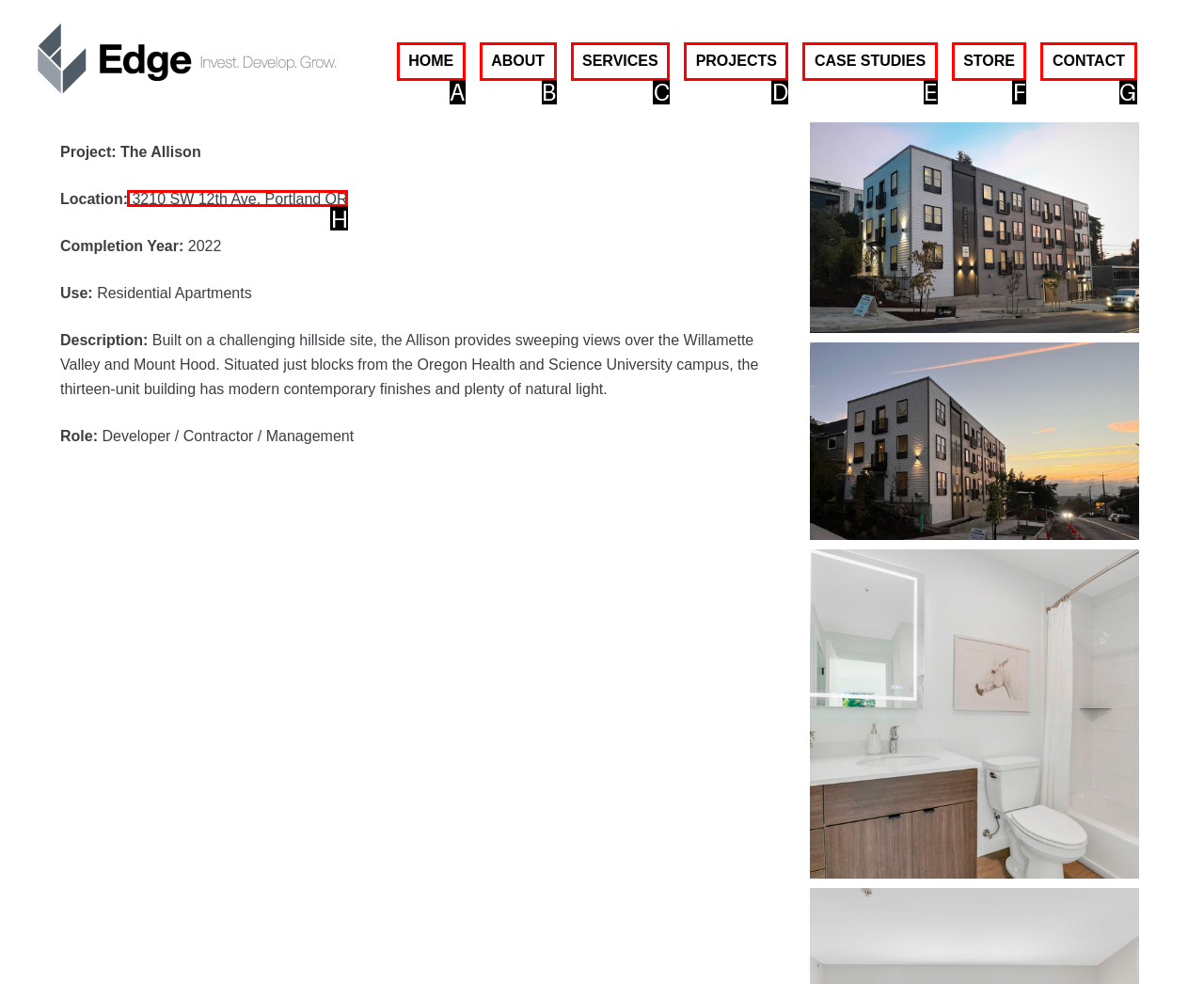Select the correct UI element to click for this task: view the project location.
Answer using the letter from the provided options.

H